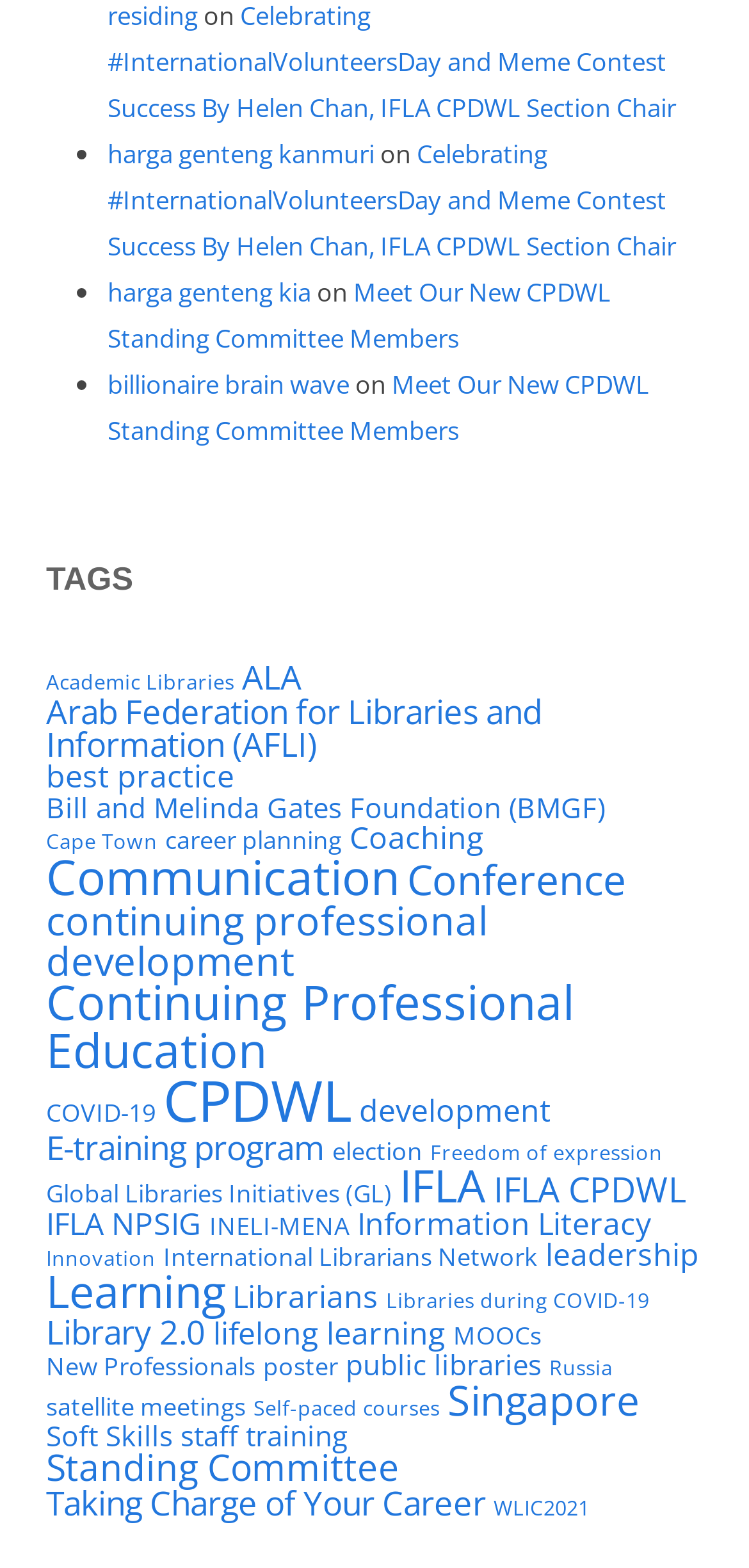Please specify the bounding box coordinates in the format (top-left x, top-left y, bottom-right x, bottom-right y), with values ranging from 0 to 1. Identify the bounding box for the UI component described as follows: Library 2.0

[0.062, 0.835, 0.274, 0.863]